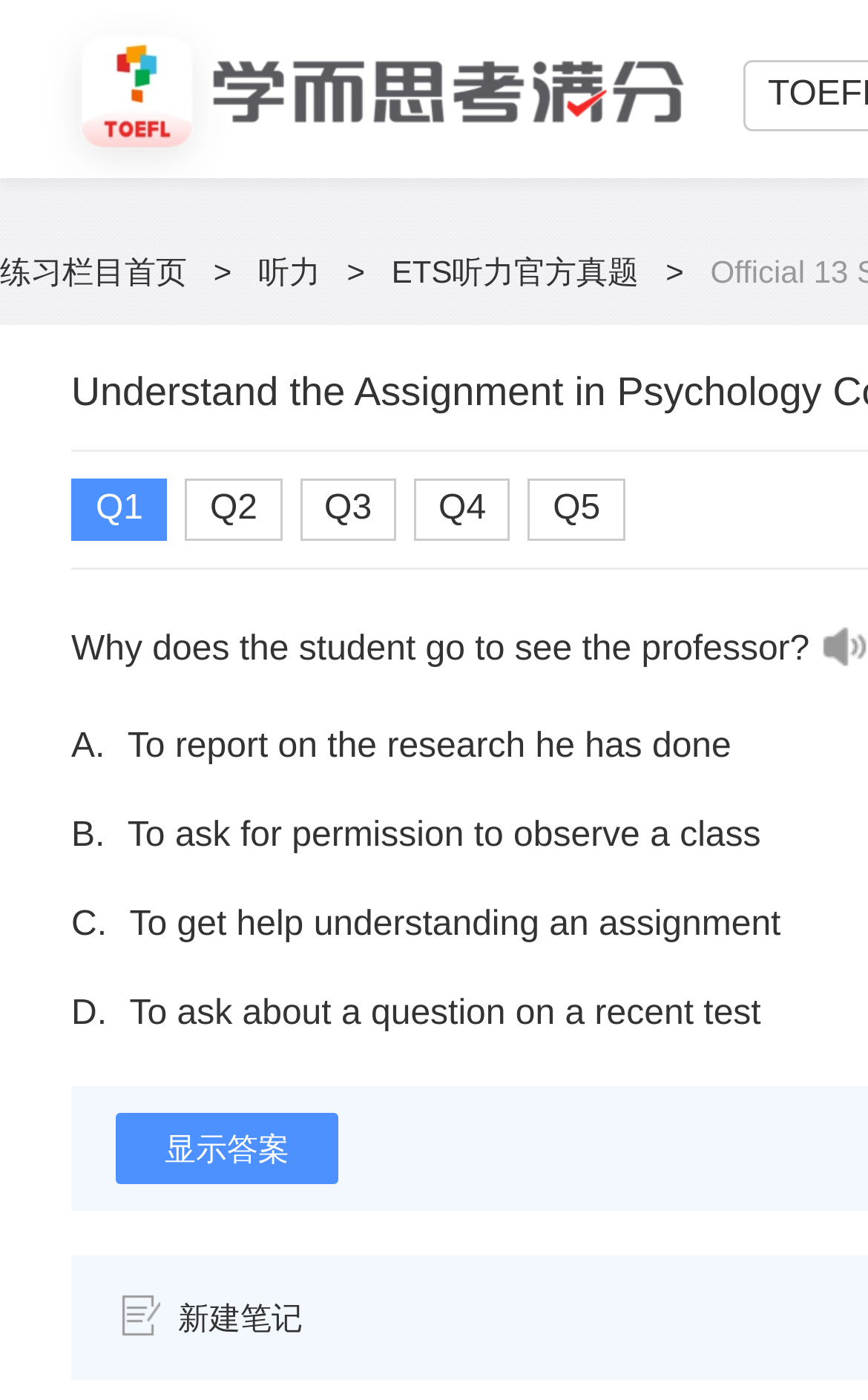Based on what you see in the screenshot, provide a thorough answer to this question: What is the function of the '新建笔记' button?

The function of the '新建笔记' button can be inferred from its text content. The button is likely to be used to create a new note or annotation related to the practice question.